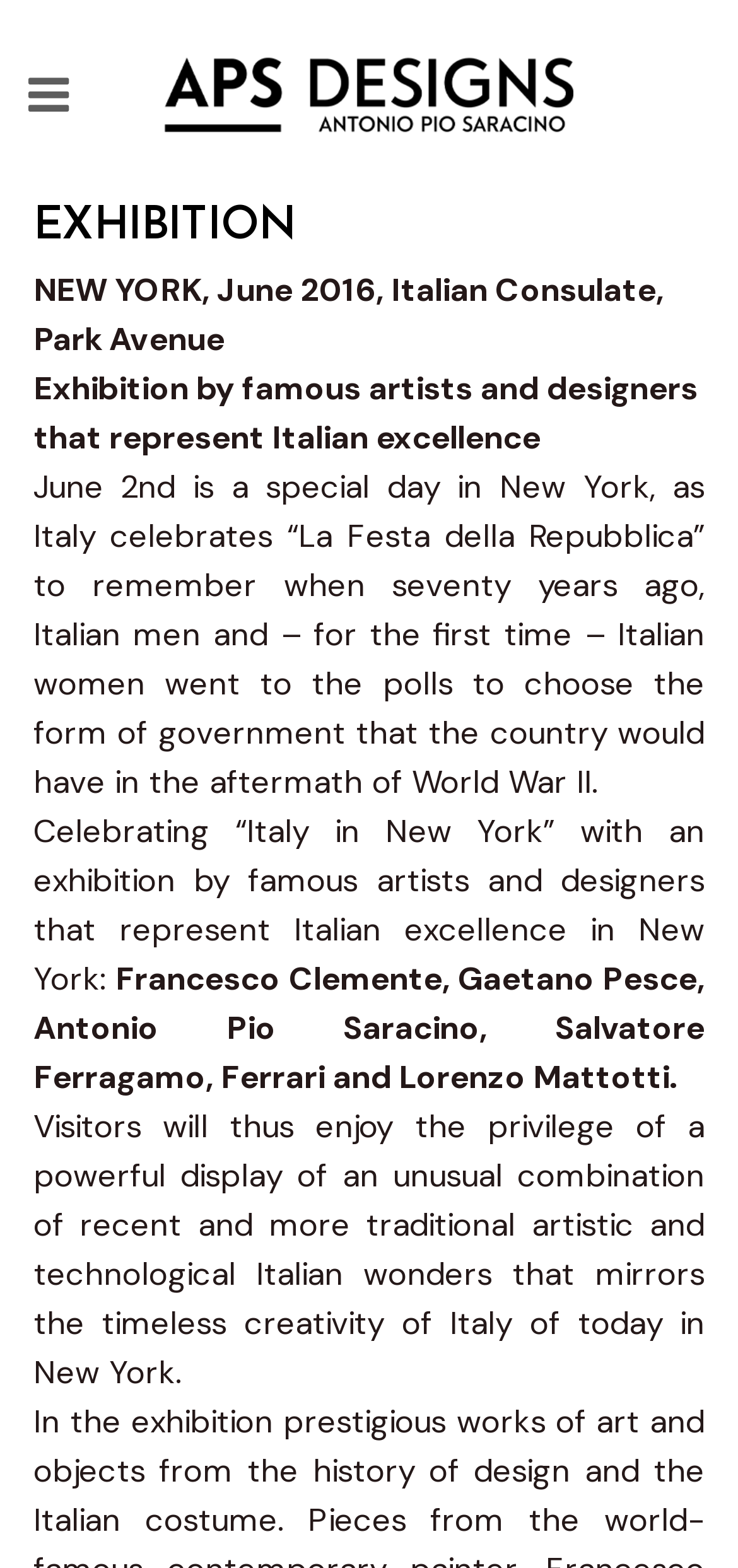Respond to the following question with a brief word or phrase:
What is the name of the Italian national day being celebrated?

La Festa della Repubblica